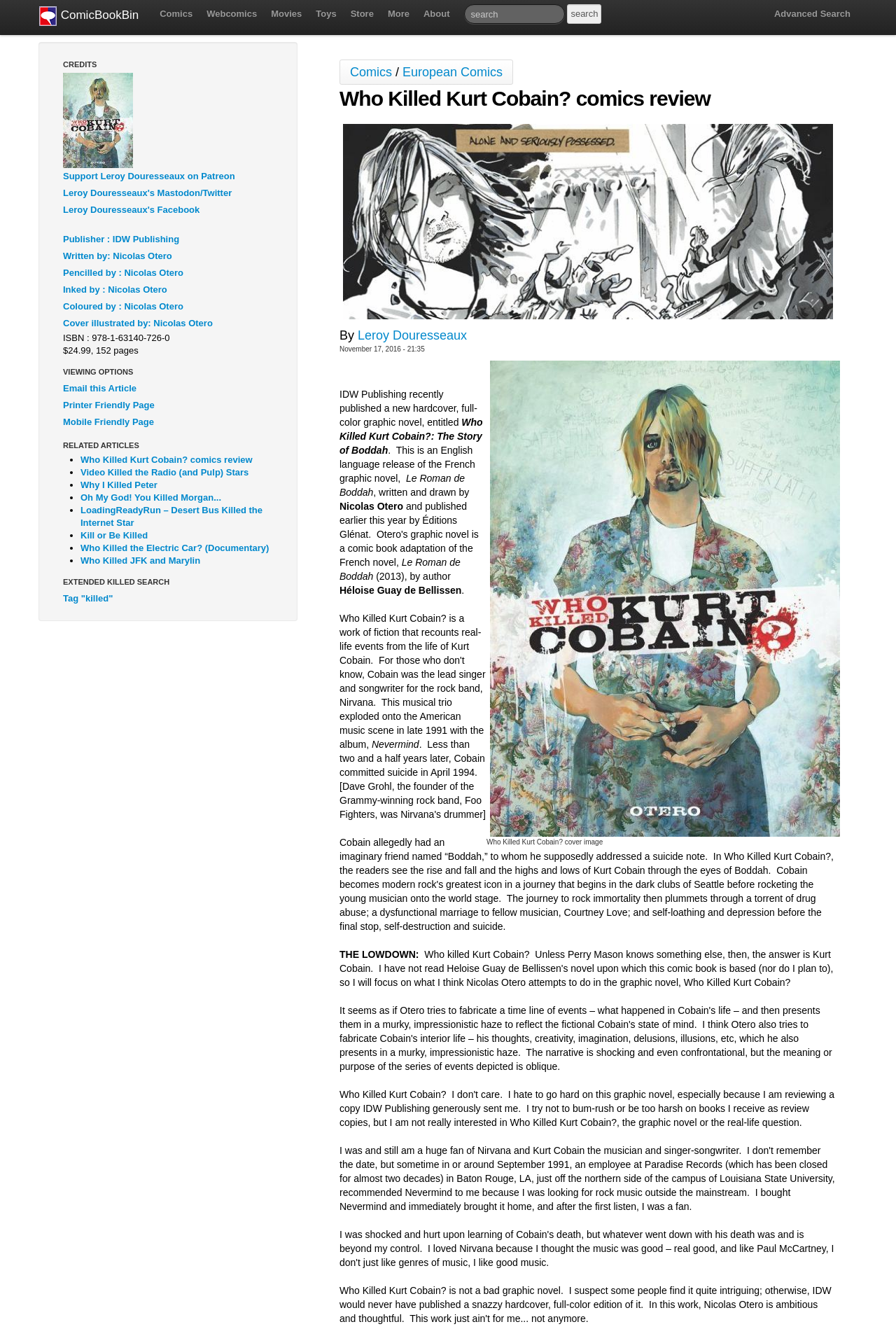Your task is to find and give the main heading text of the webpage.

Who Killed Kurt Cobain? comics review